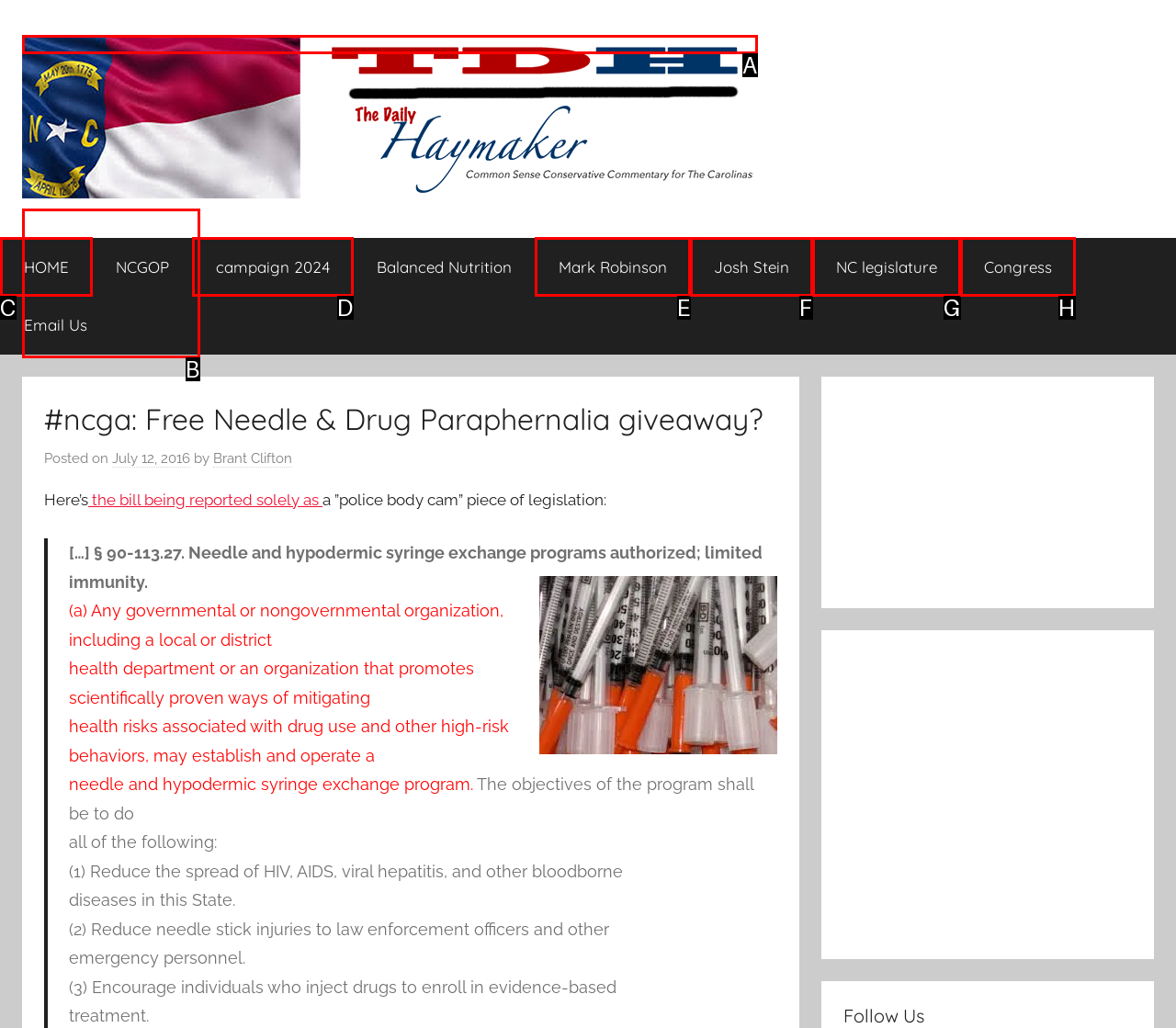Based on the description: parent_node: The Daily Haymaker, find the HTML element that matches it. Provide your answer as the letter of the chosen option.

A